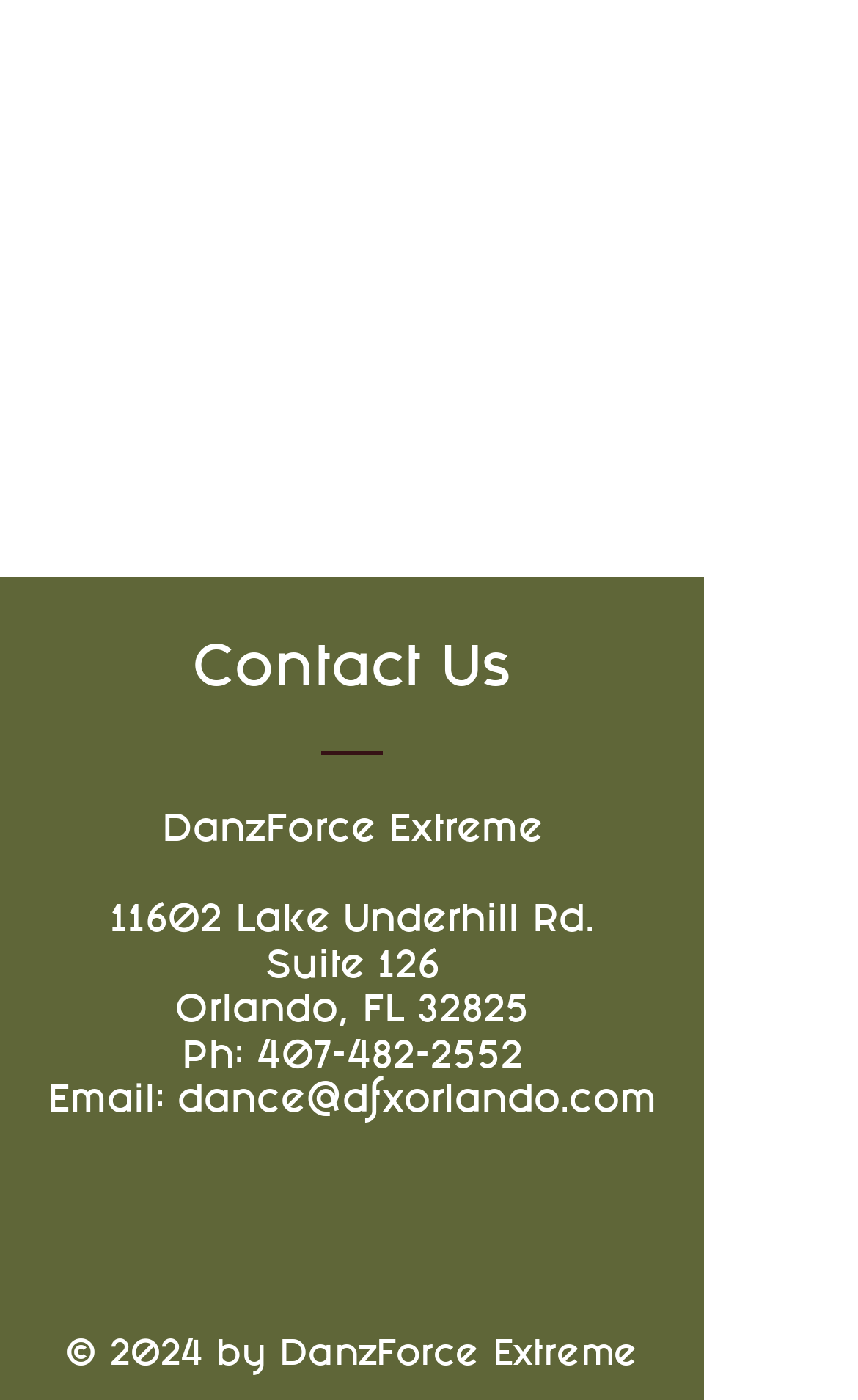Provide the bounding box coordinates of the UI element that matches the description: "dance@dfxorlando.com".

[0.206, 0.766, 0.765, 0.803]